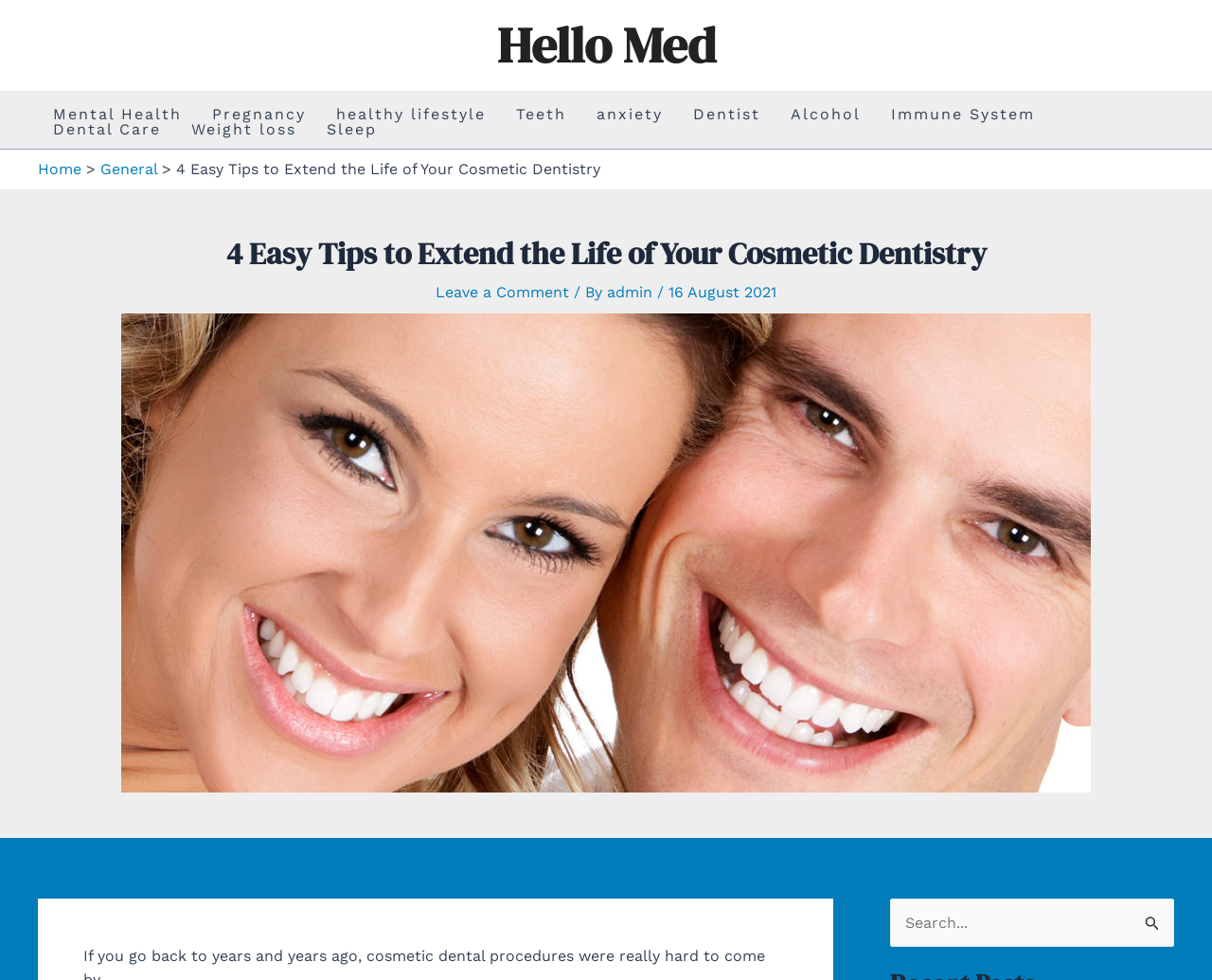Extract the bounding box coordinates for the UI element described by the text: "parent_node: Search for: name="s" placeholder="Search..."". The coordinates should be in the form of [left, top, right, bottom] with values between 0 and 1.

[0.734, 0.916, 0.969, 0.966]